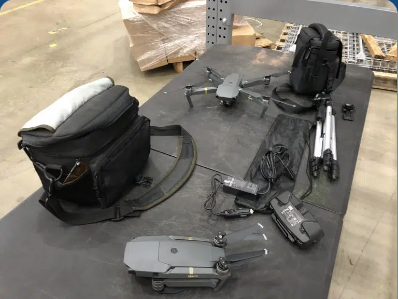Respond with a single word or short phrase to the following question: 
What is the purpose of the batteries and chargers?

To ensure smooth operation